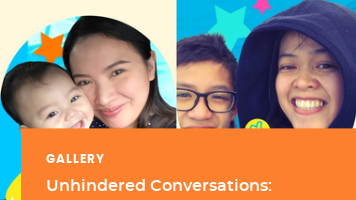What is the theme of the image series?
Based on the image, answer the question with as much detail as possible.

The caption at the bottom of the image reads 'GALLERY' and mentions the series 'Unhindered Conversations', which suggests that the theme of the image series is about exploring candid conversations and connections that define motherhood and familial bonds.